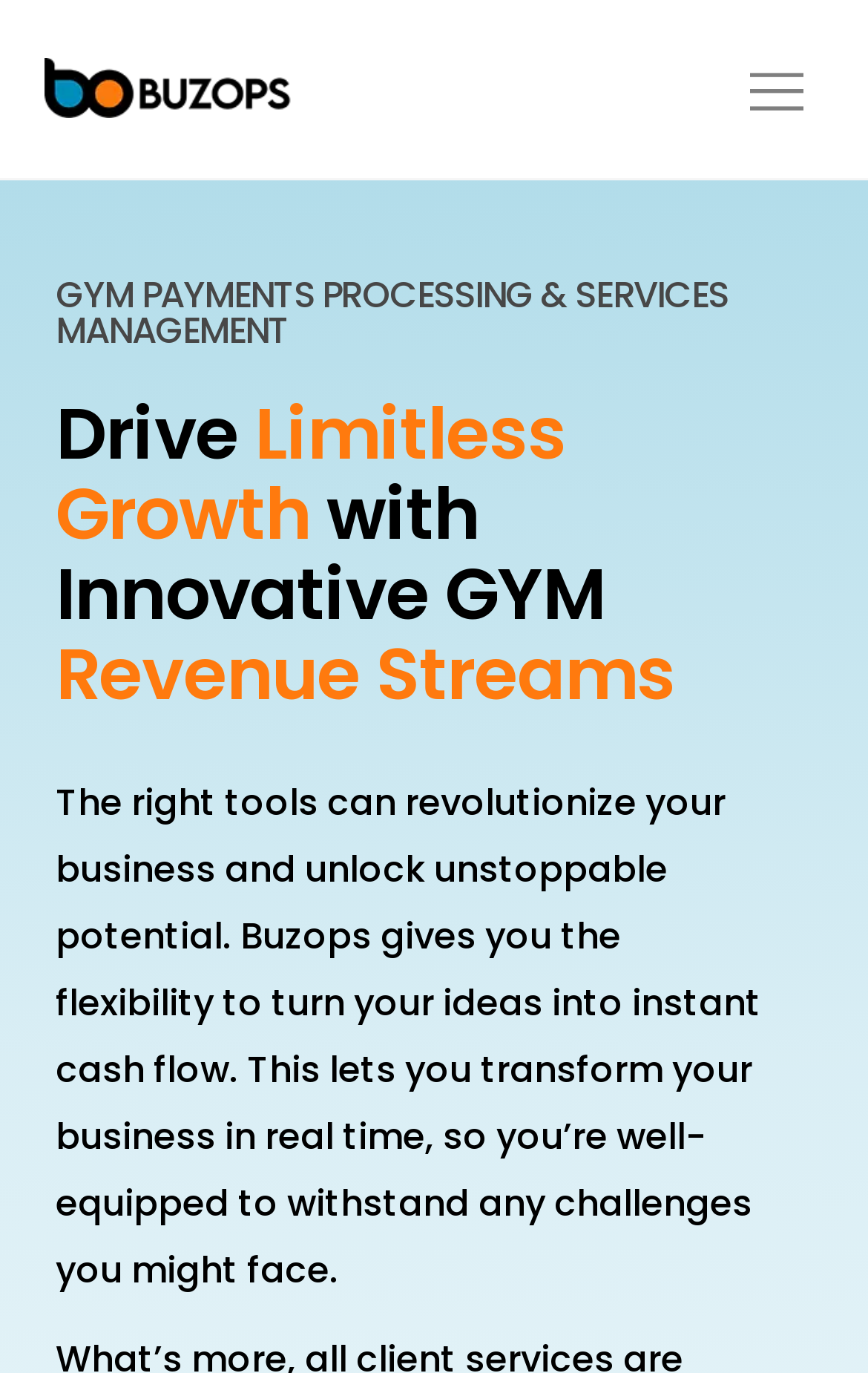Determine the webpage's heading and output its text content.

GYM PAYMENTS PROCESSING & SERVICES MANAGEMENT